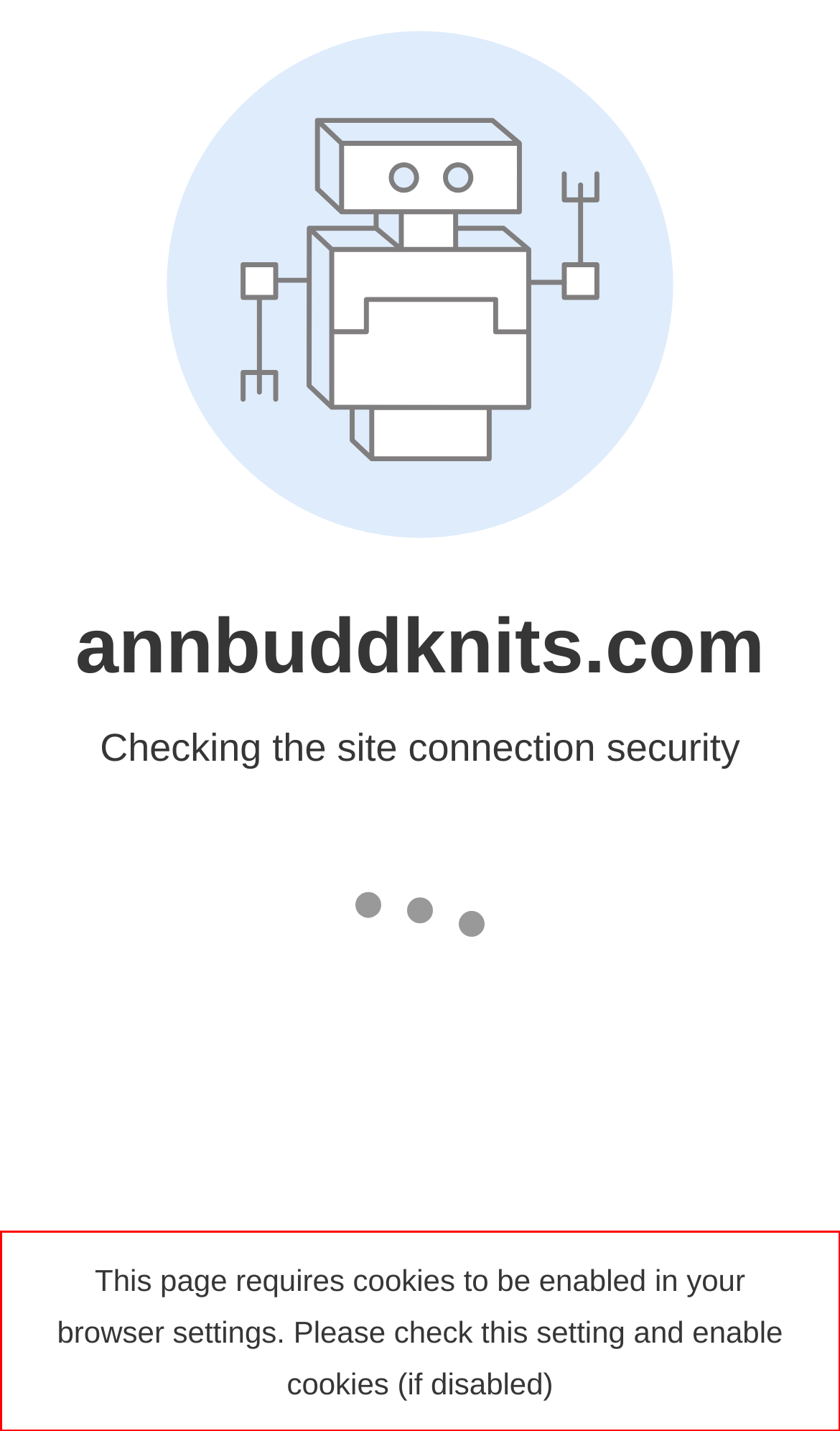Given a screenshot of a webpage with a red bounding box, please identify and retrieve the text inside the red rectangle.

This page requires cookies to be enabled in your browser settings. Please check this setting and enable cookies (if disabled)